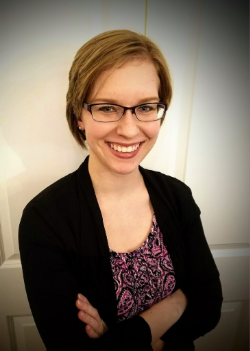Elaborate on the contents of the image in a comprehensive manner.

The image features a smiling young woman with short hair, showcasing a friendly and confident demeanor. She is standing with her arms crossed in front of her body, indicating a relaxed yet assured posture. The background consists of a light-colored wall, enhancing her bright presence. Her attire includes a black cardigan over a vibrant top with a pink and black pattern, adding a touch of color to her look. This image likely complements a personal or professional narrative, reflecting an approachable individual who embodies warmth and professionalism.